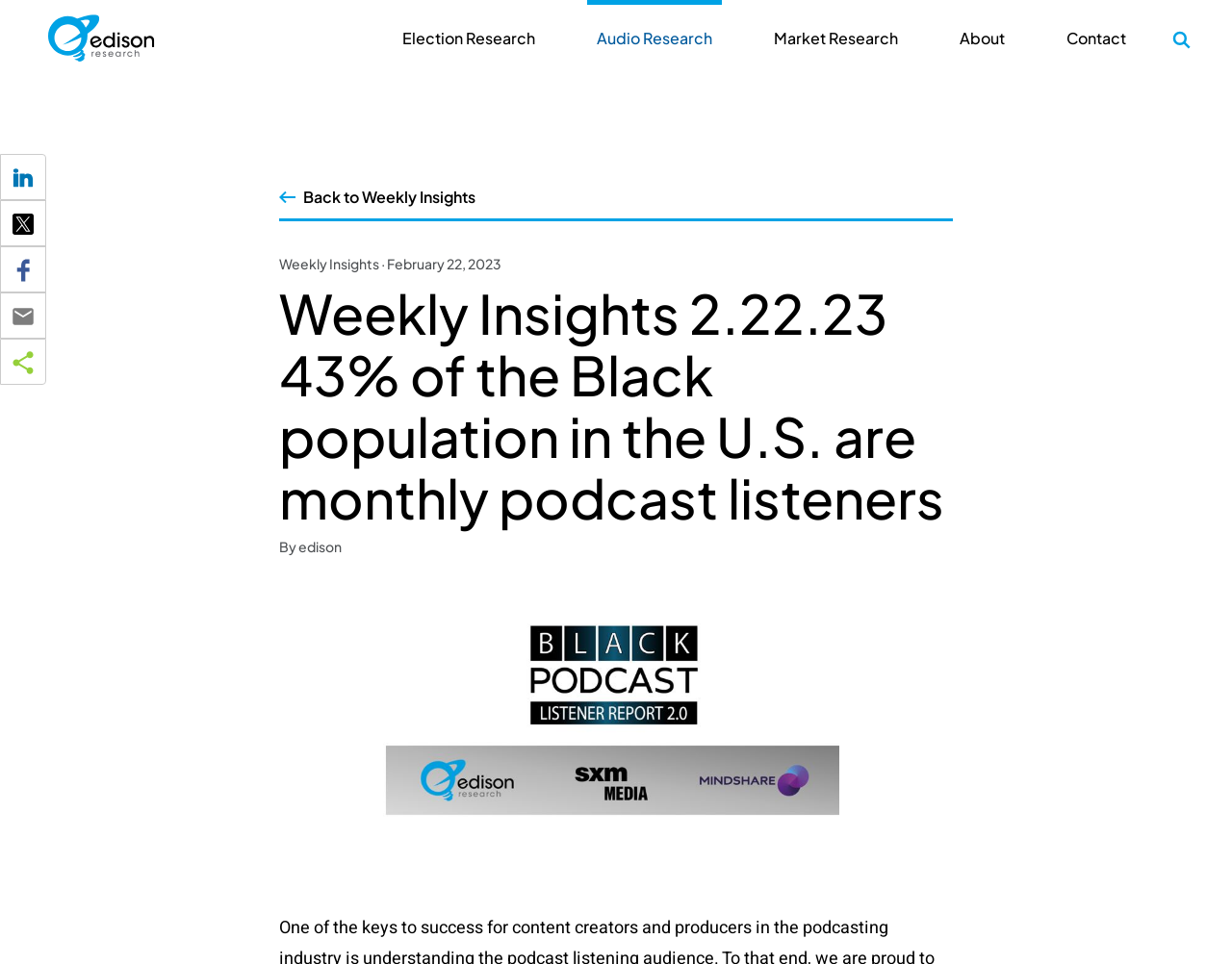Please determine the headline of the webpage and provide its content.

Weekly Insights 2.22.23 43% of the Black population in the U.S. are monthly podcast listeners